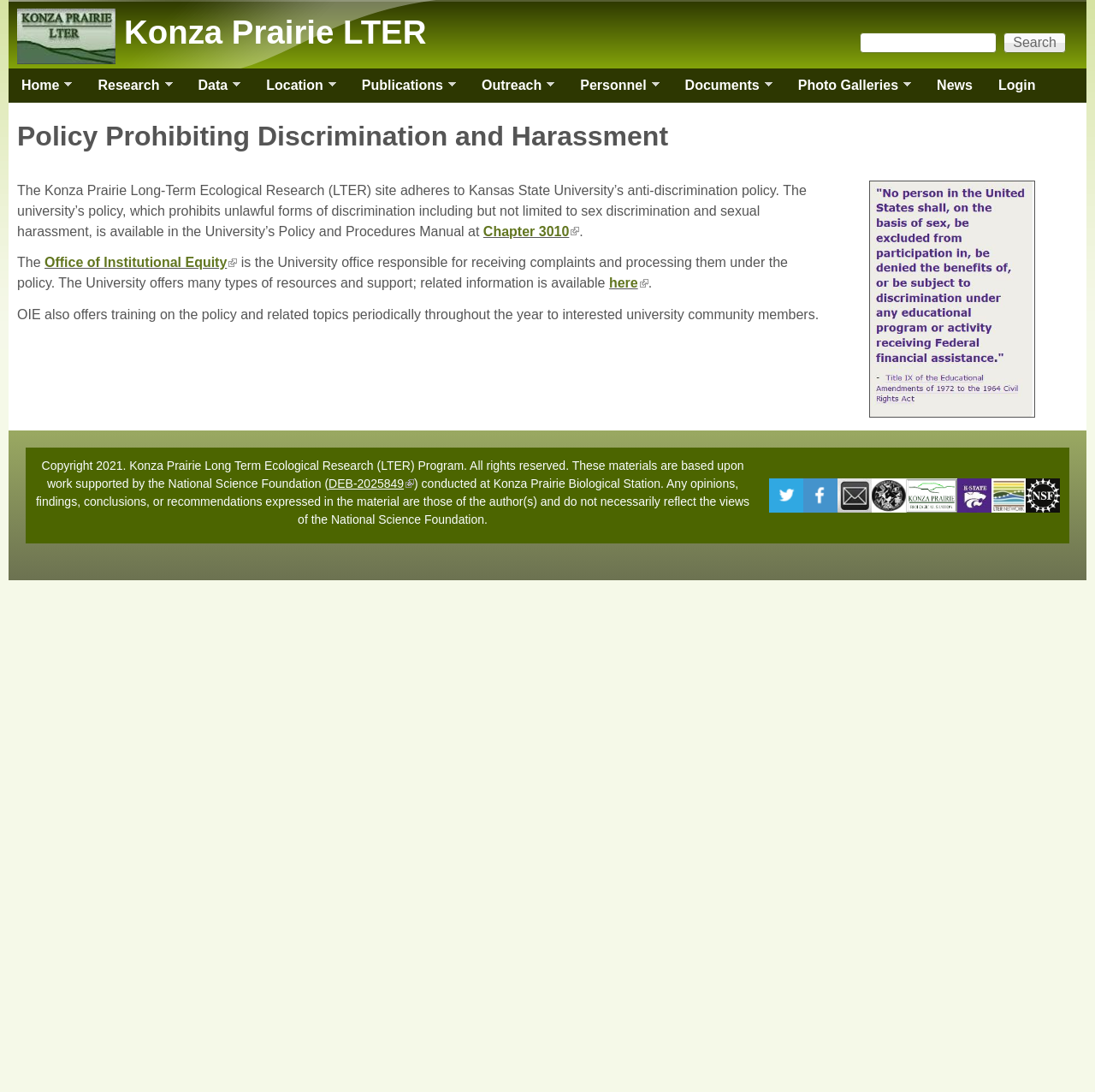What is the principal heading displayed on the webpage?

Konza Prairie LTER